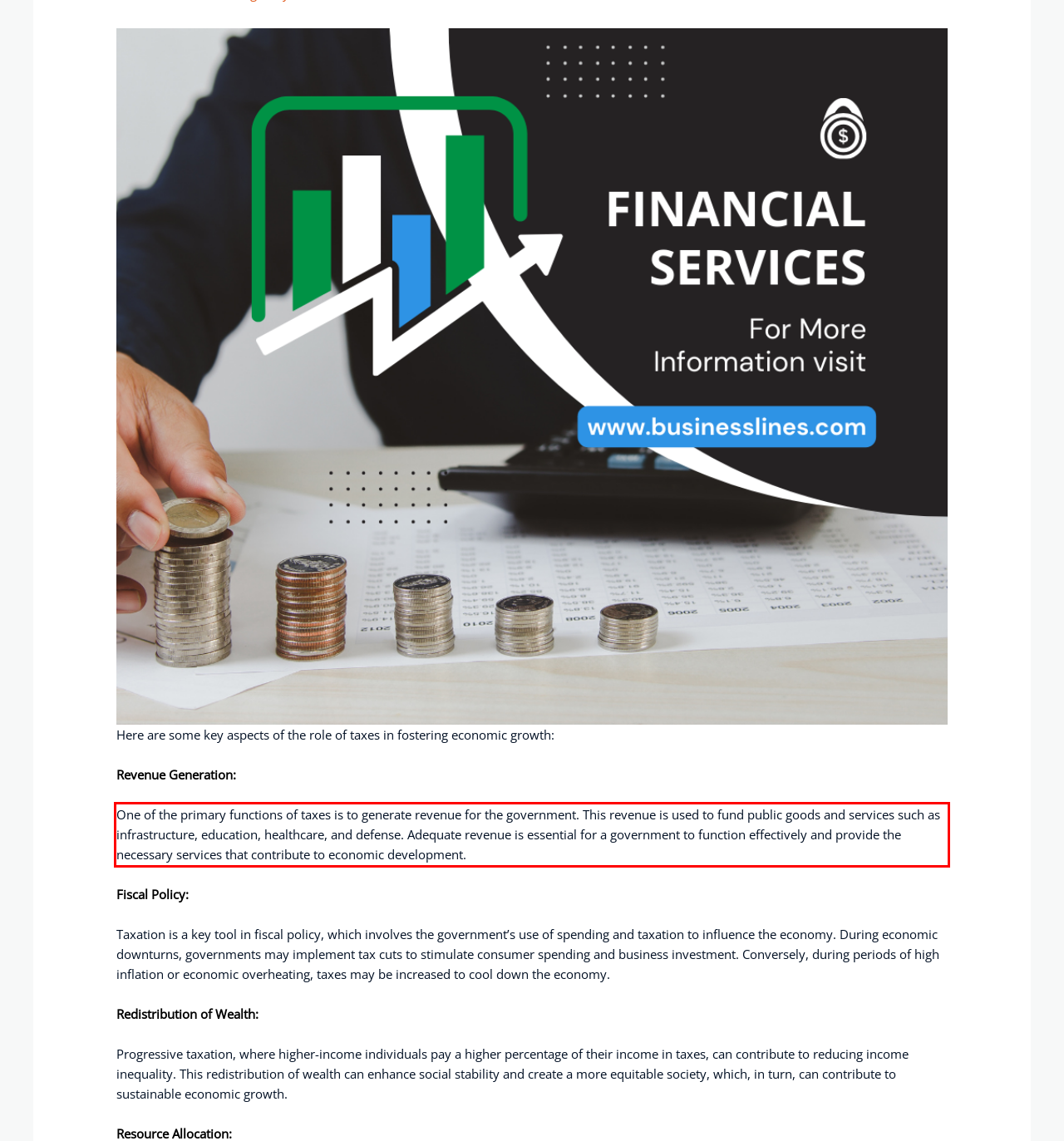Please analyze the screenshot of a webpage and extract the text content within the red bounding box using OCR.

One of the primary functions of taxes is to generate revenue for the government. This revenue is used to fund public goods and services such as infrastructure, education, healthcare, and defense. Adequate revenue is essential for a government to function effectively and provide the necessary services that contribute to economic development.